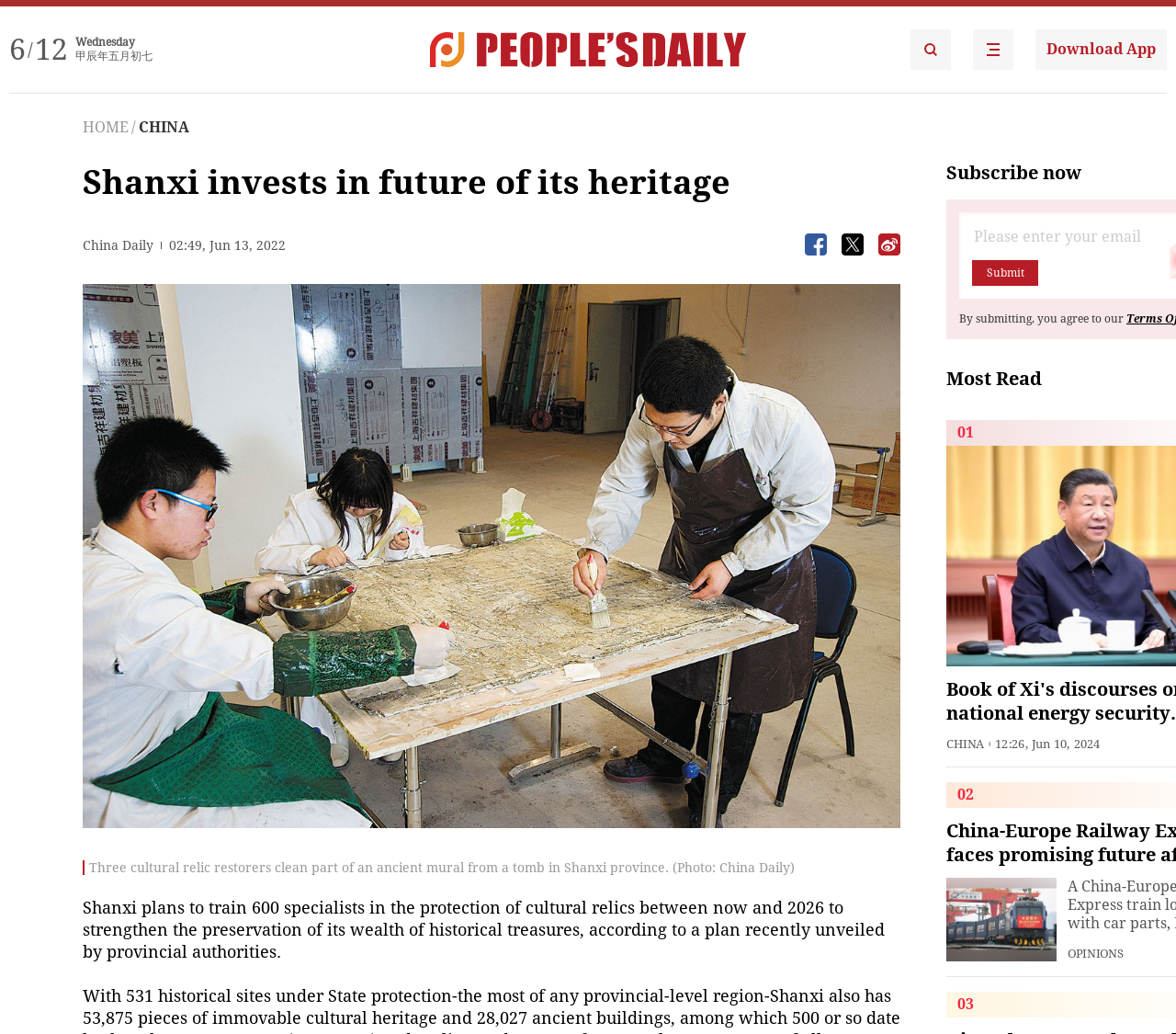What is the topic of the image below the article?
Please answer the question with as much detail and depth as you can.

I found the topic of the image by looking at the text 'China-Europe Railway Express faces promising future after 90,000 trips' which is located below the image.